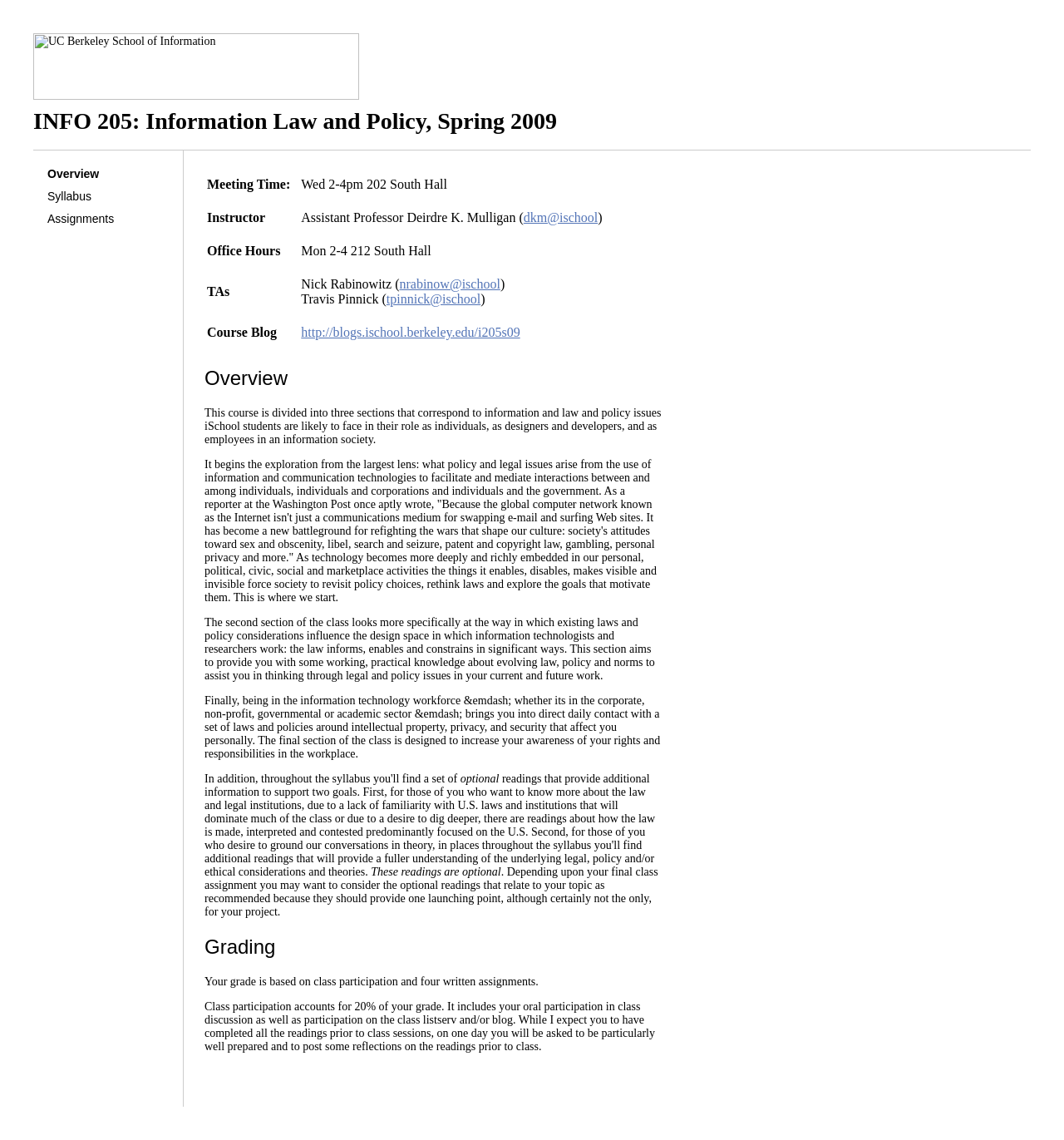Given the description "Overview", determine the bounding box of the corresponding UI element.

[0.045, 0.147, 0.093, 0.158]